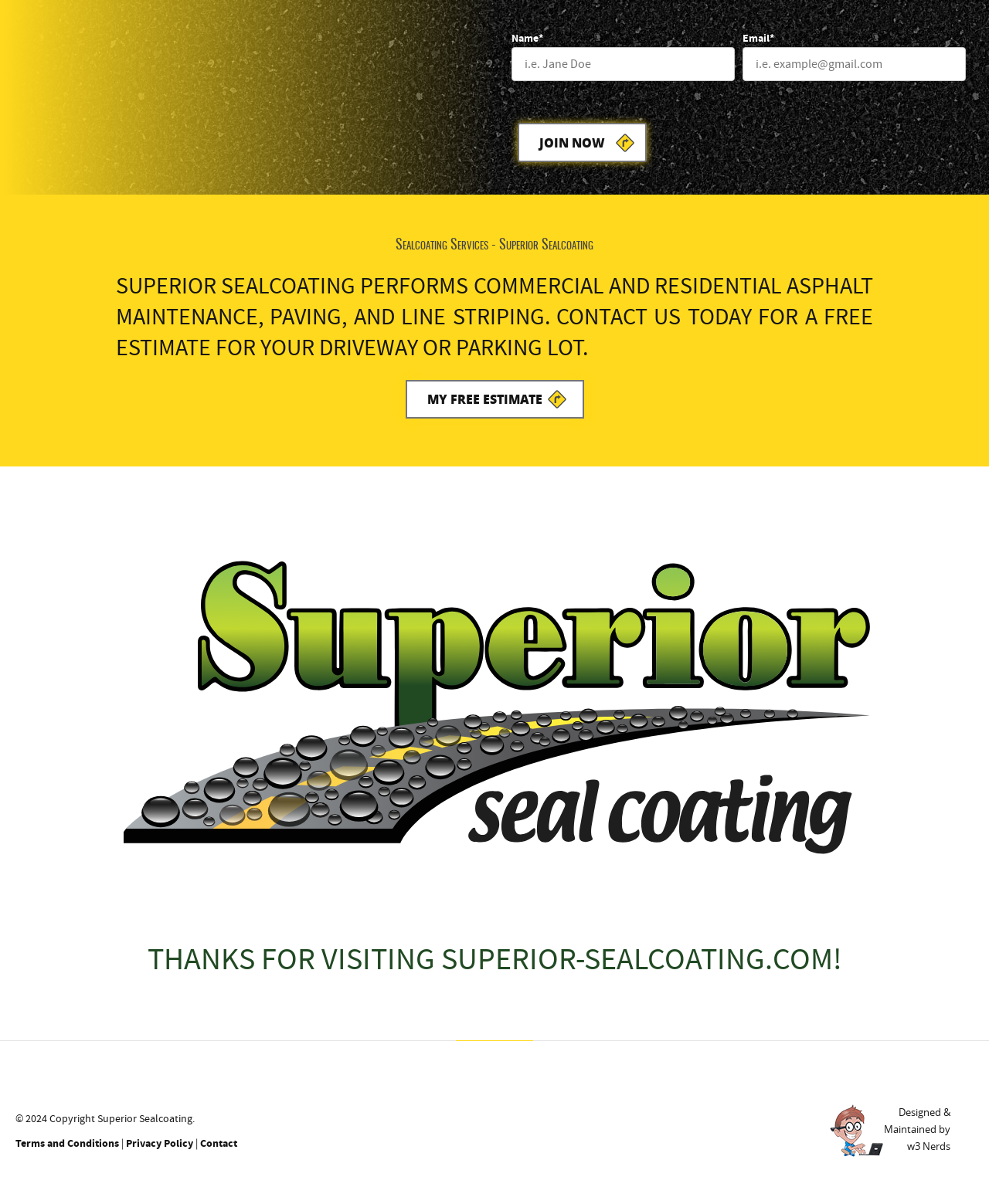What is the copyright year of the website?
Refer to the screenshot and answer in one word or phrase.

2024